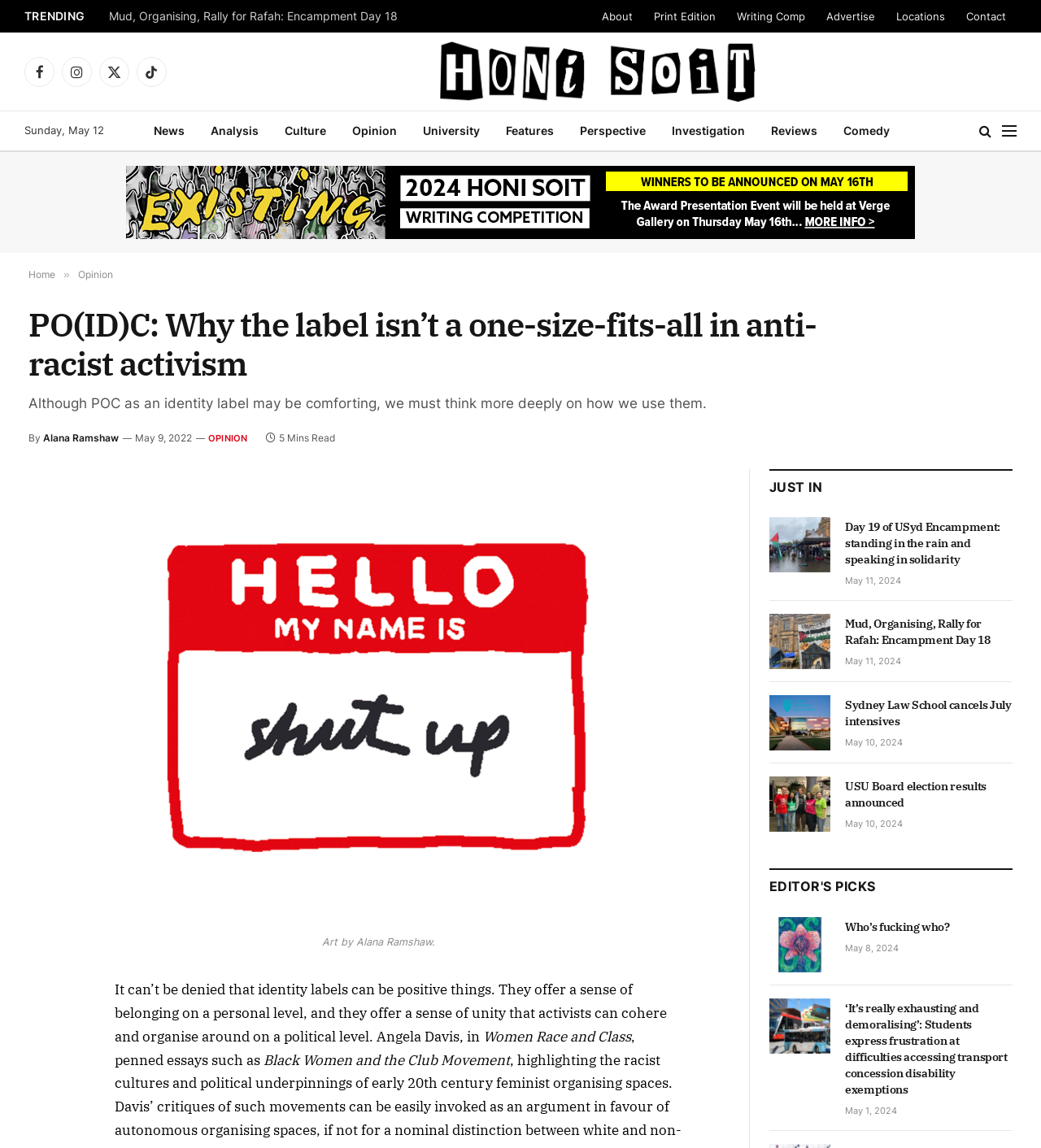Who is the author of the article?
Please use the visual content to give a single word or phrase answer.

Alana Ramshaw